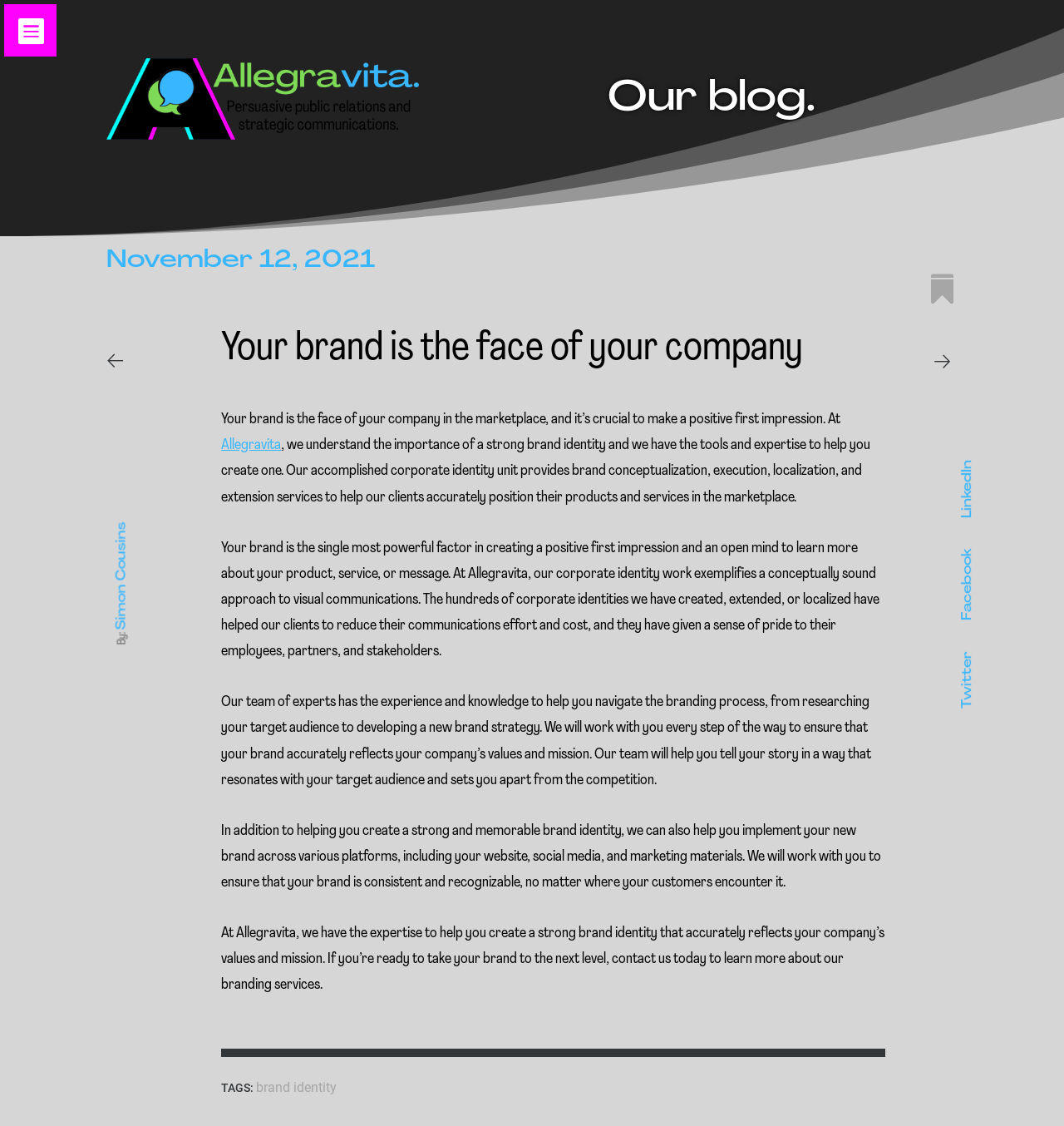Please pinpoint the bounding box coordinates for the region I should click to adhere to this instruction: "Follow Allegravita on Twitter".

[0.9, 0.578, 0.917, 0.629]